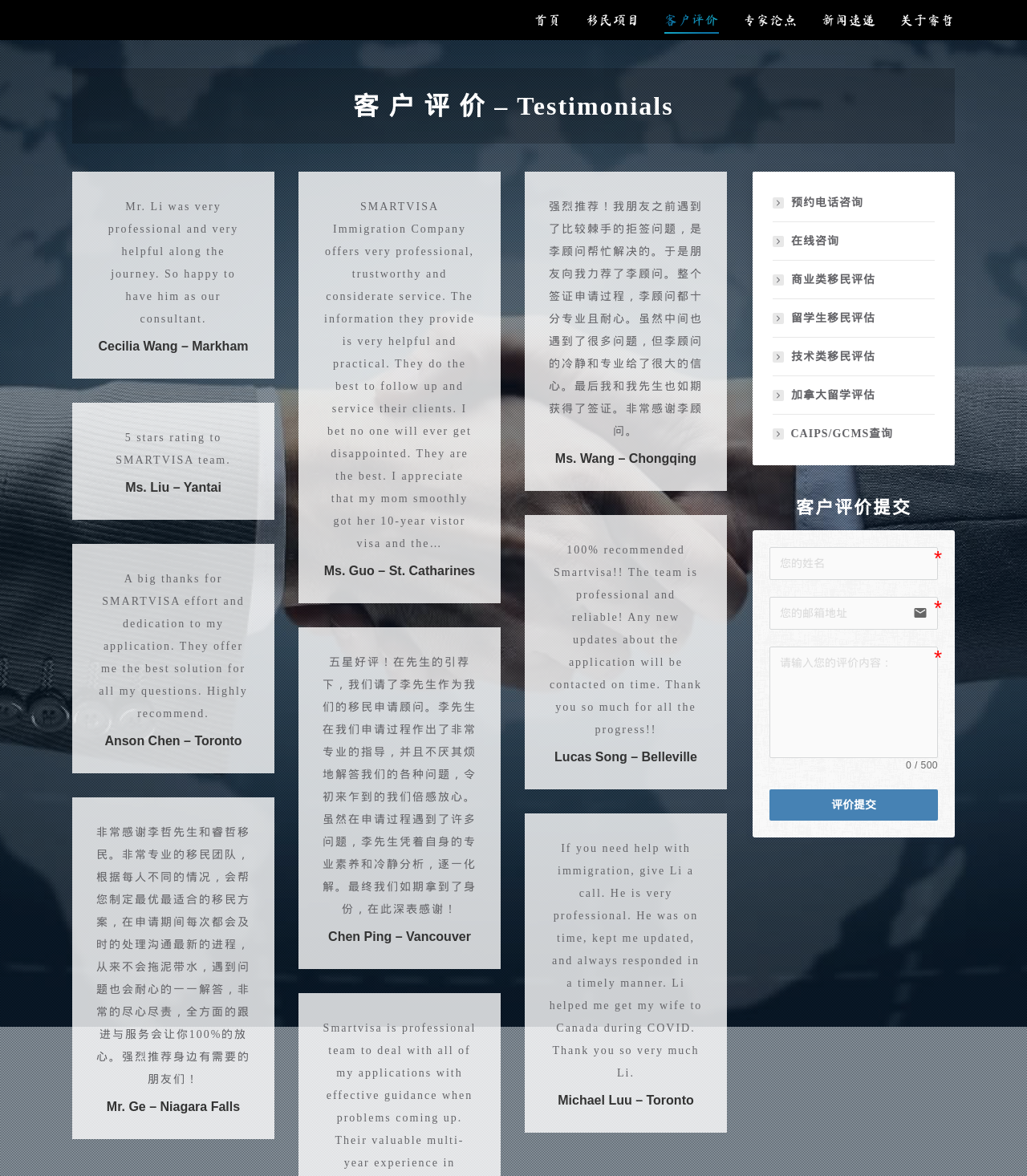Locate the bounding box coordinates of the clickable region necessary to complete the following instruction: "Click the '预约电话咨询' link". Provide the coordinates in the format of four float numbers between 0 and 1, i.e., [left, top, right, bottom].

[0.752, 0.163, 0.84, 0.182]